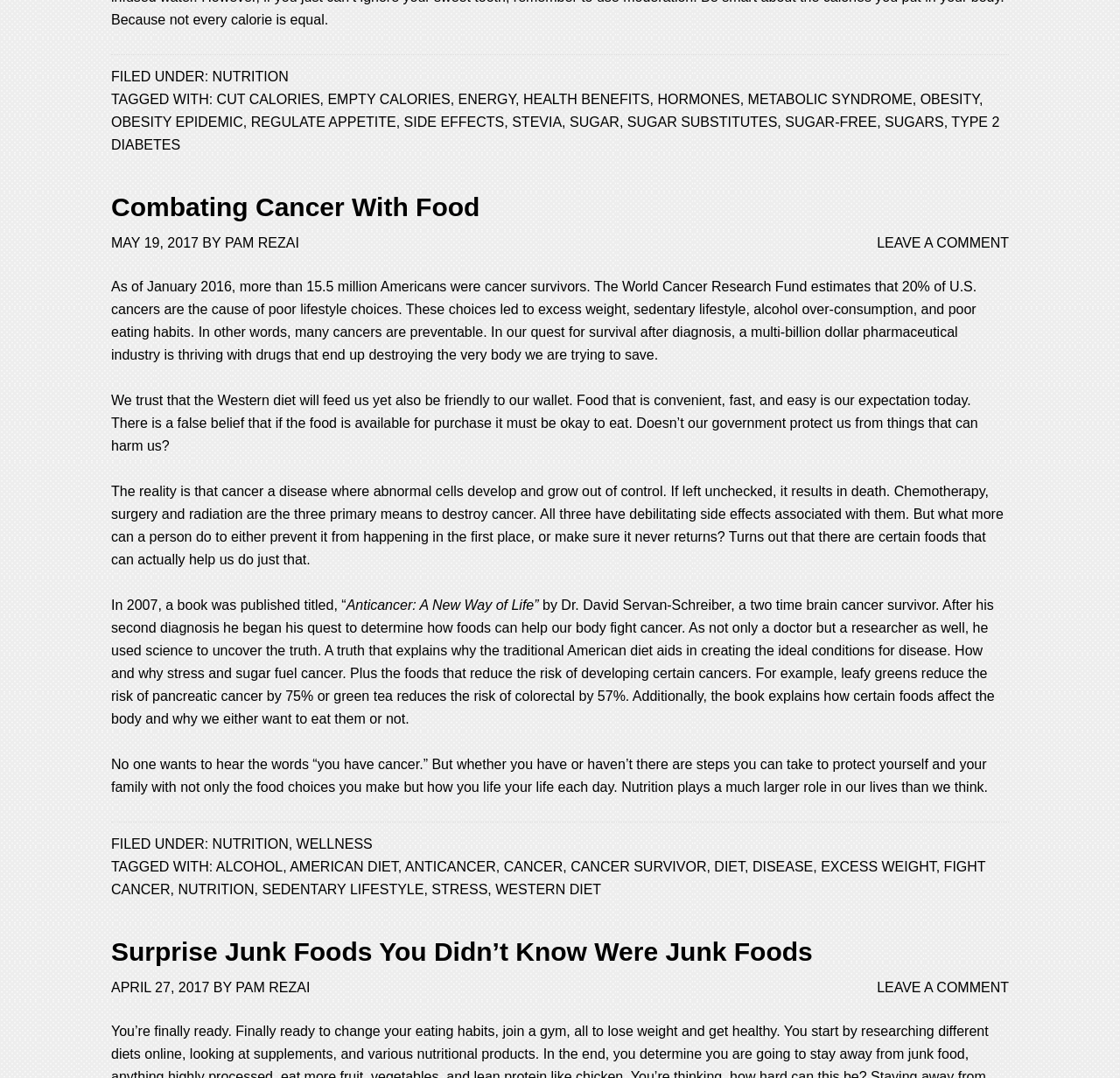Who is the author of the book 'Anticancer: A New Way of Life'?
Deliver a detailed and extensive answer to the question.

The text mentions that Dr. David Servan-Schreiber, a two-time brain cancer survivor, wrote the book 'Anticancer: A New Way of Life', which explores how foods can help our body fight cancer.